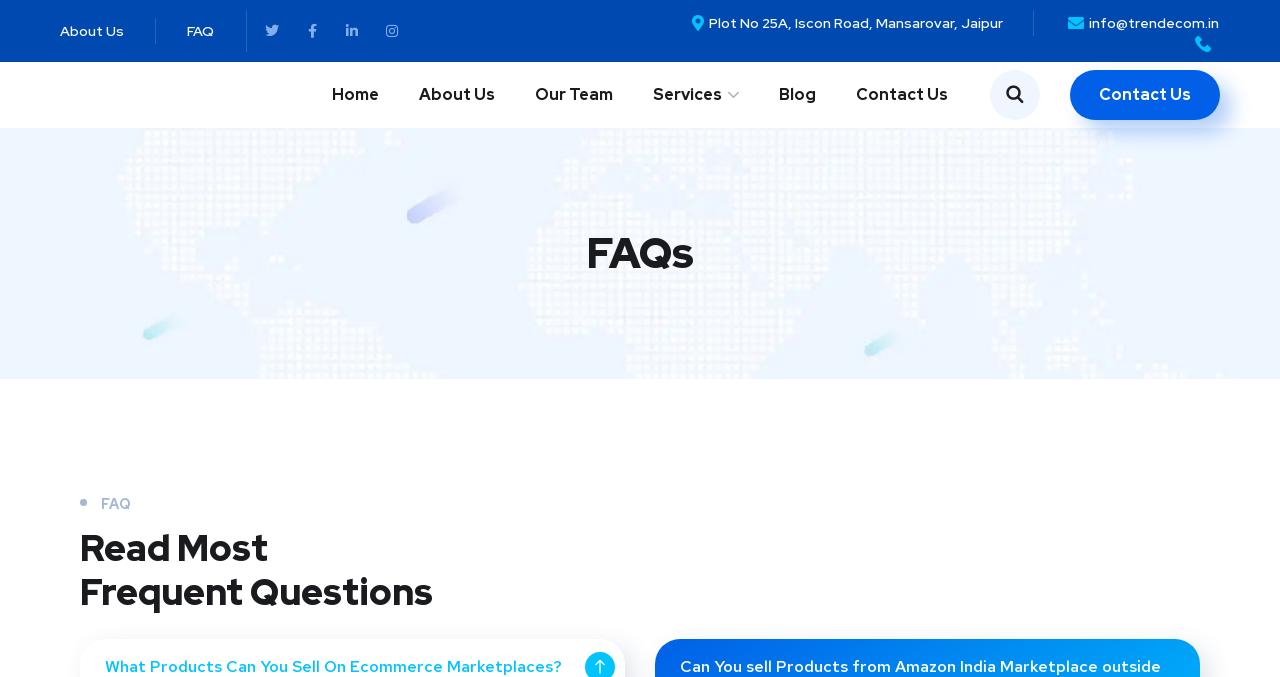Using the webpage screenshot, locate the HTML element that fits the following description and provide its bounding box: "Services".

[0.51, 0.092, 0.577, 0.188]